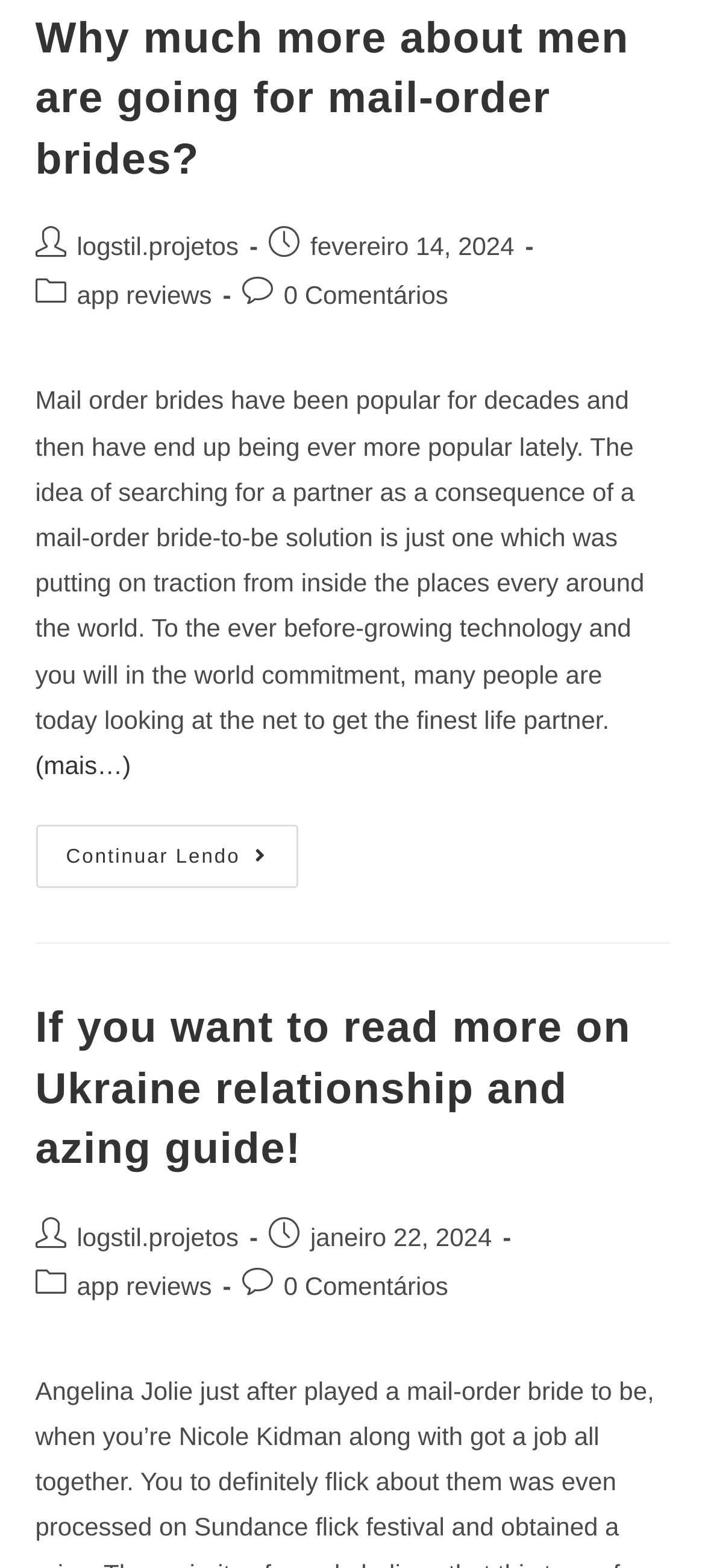Locate the bounding box coordinates of the clickable area to execute the instruction: "Continue reading the article". Provide the coordinates as four float numbers between 0 and 1, represented as [left, top, right, bottom].

[0.05, 0.479, 0.186, 0.497]